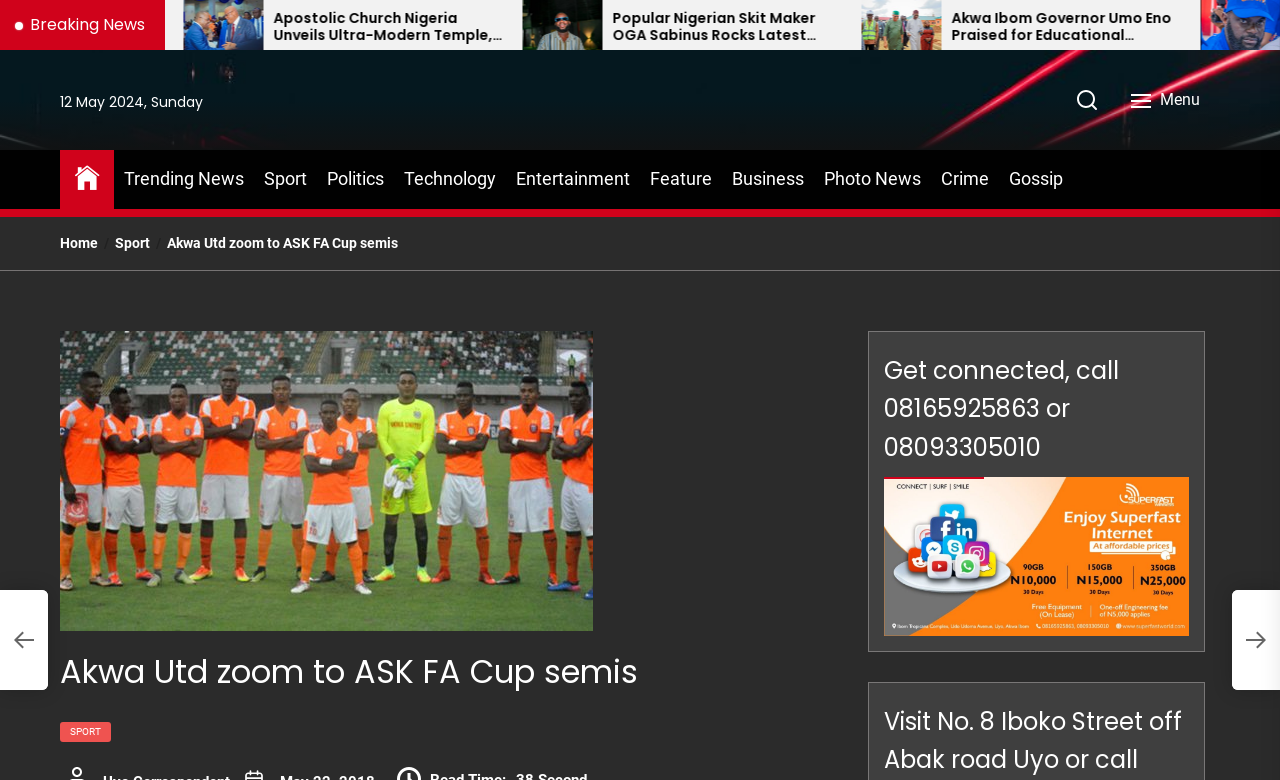What is the purpose of the 'Search' button?
Please provide a single word or phrase in response based on the screenshot.

To search for news articles